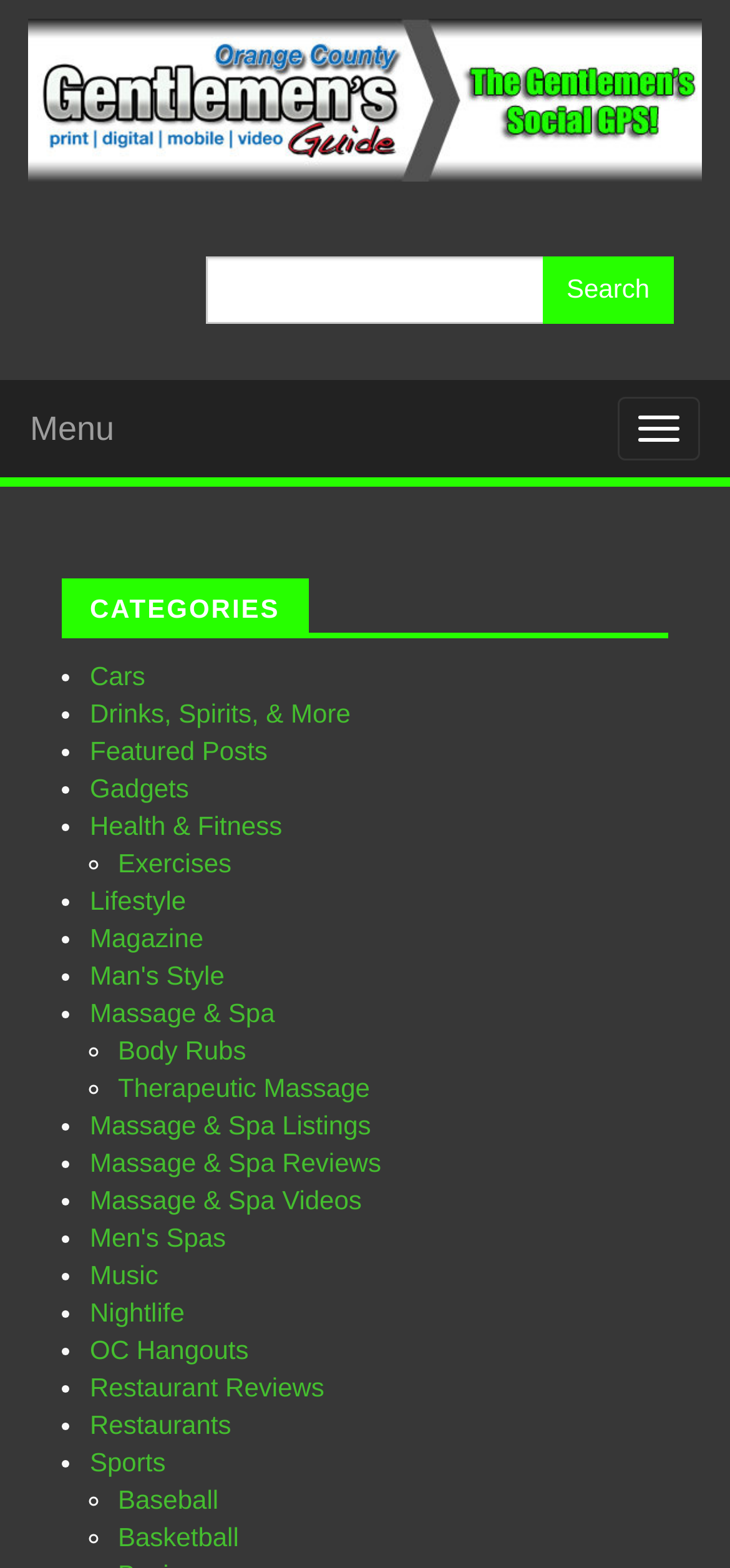What is the last category listed on the webpage?
Please use the image to provide a one-word or short phrase answer.

Sports